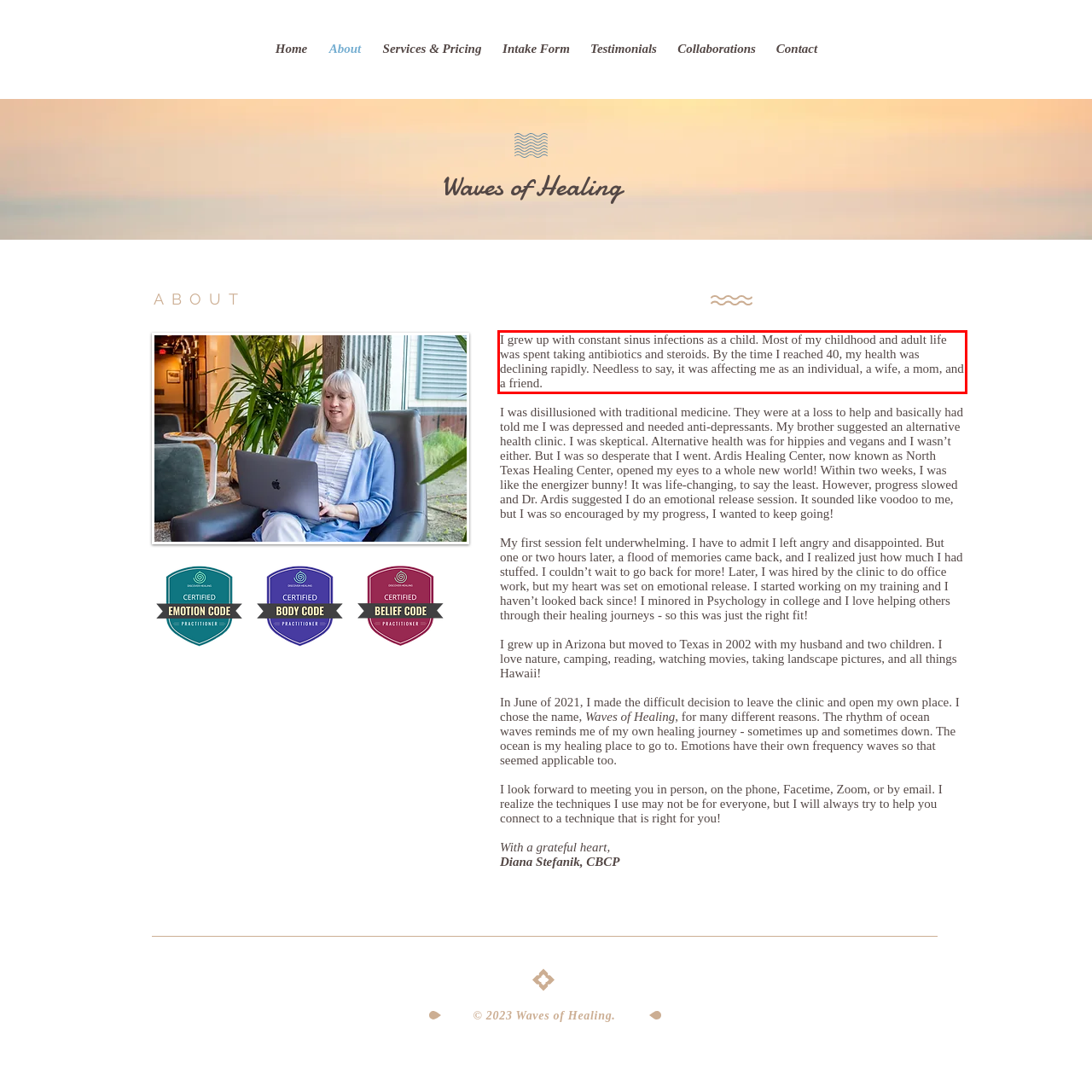Your task is to recognize and extract the text content from the UI element enclosed in the red bounding box on the webpage screenshot.

I grew up with constant sinus infections as a child. Most of my childhood and adult life was spent taking antibiotics and steroids. By the time I reached 40, my health was declining rapidly. Needless to say, it was affecting me as an individual, a wife, a mom, and a friend.